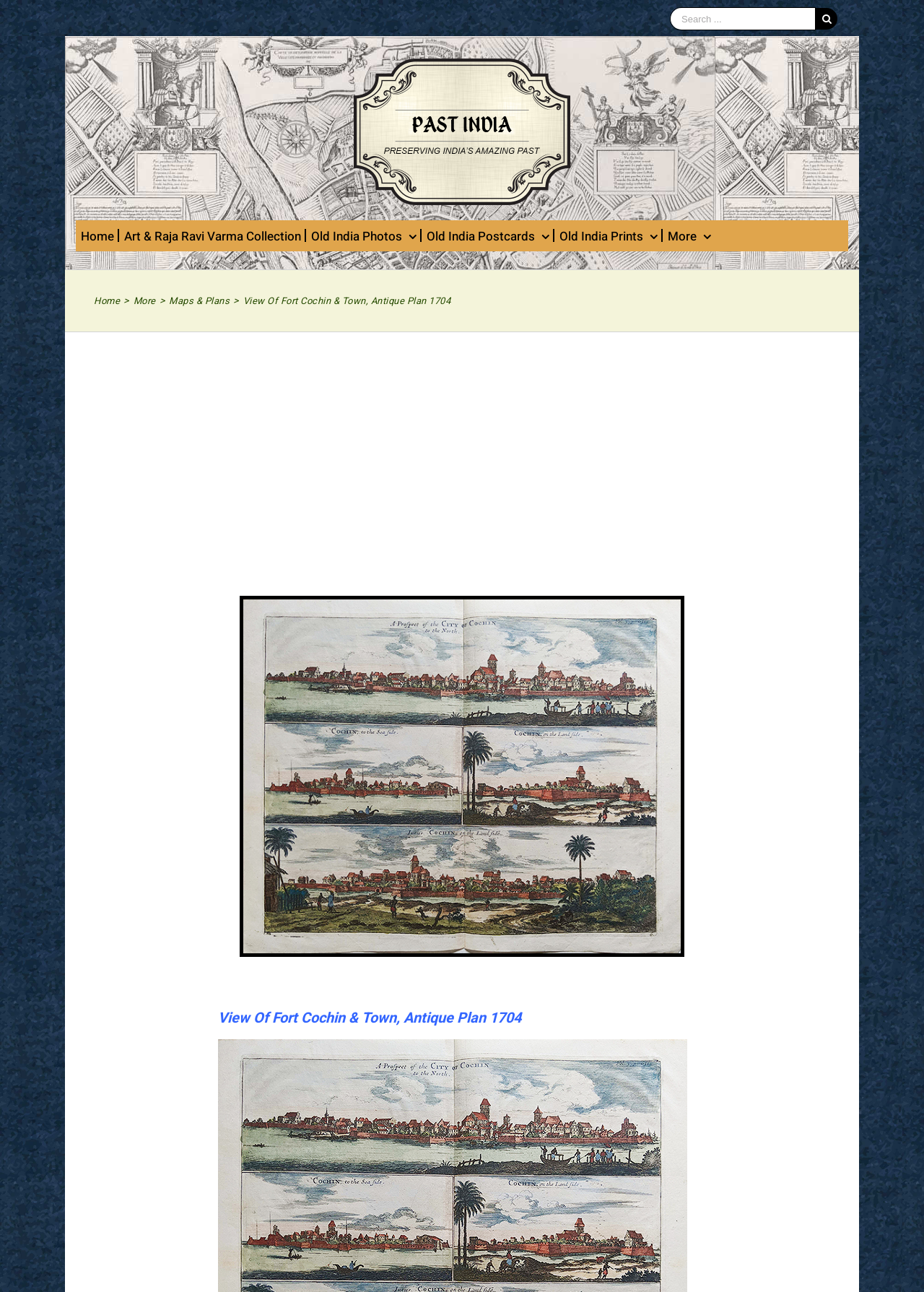Find the bounding box coordinates of the element I should click to carry out the following instruction: "Click the Past-India Logo".

[0.383, 0.045, 0.617, 0.159]